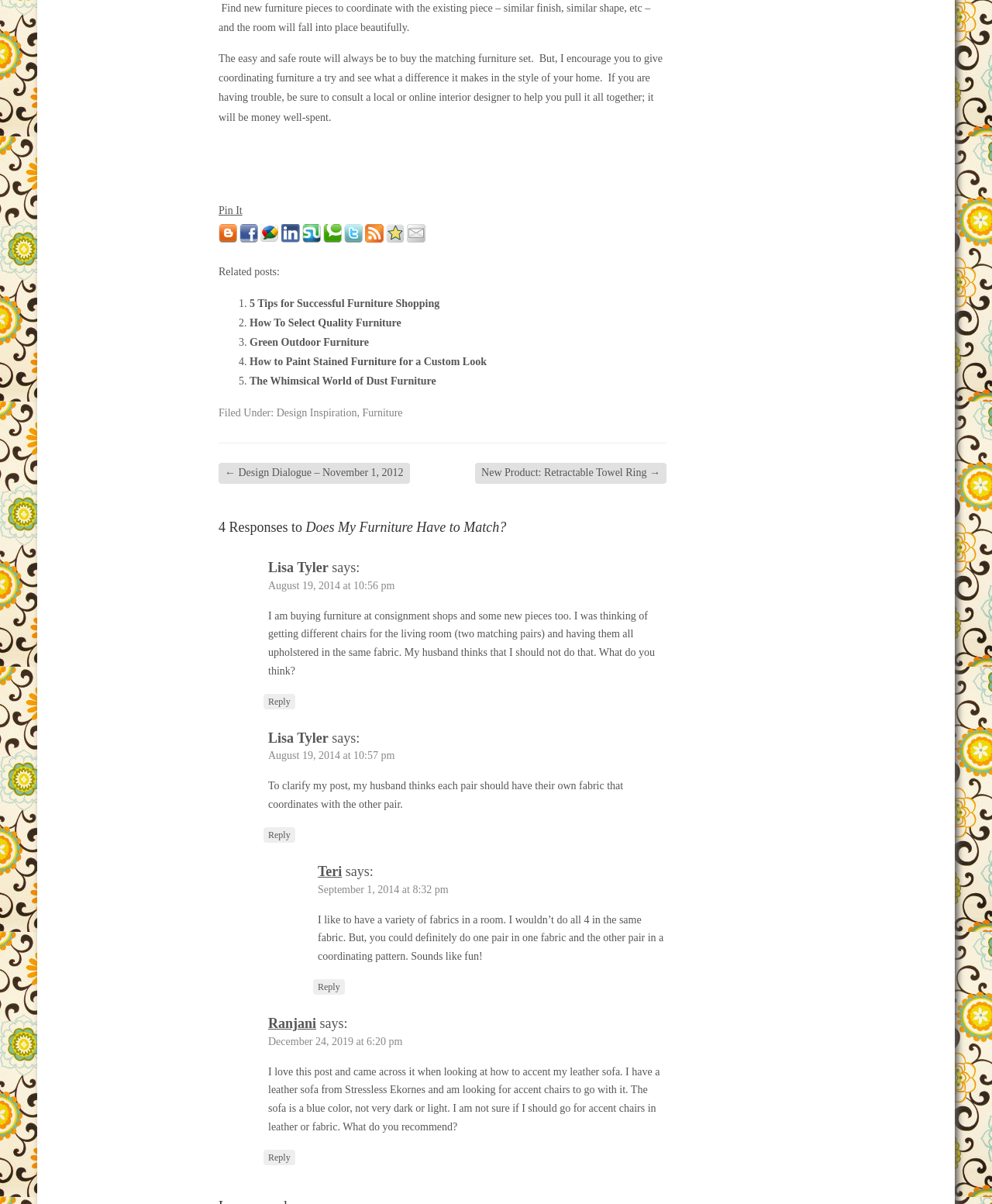Identify the bounding box coordinates of the clickable region required to complete the instruction: "Click on Pin It". The coordinates should be given as four float numbers within the range of 0 and 1, i.e., [left, top, right, bottom].

[0.22, 0.17, 0.244, 0.18]